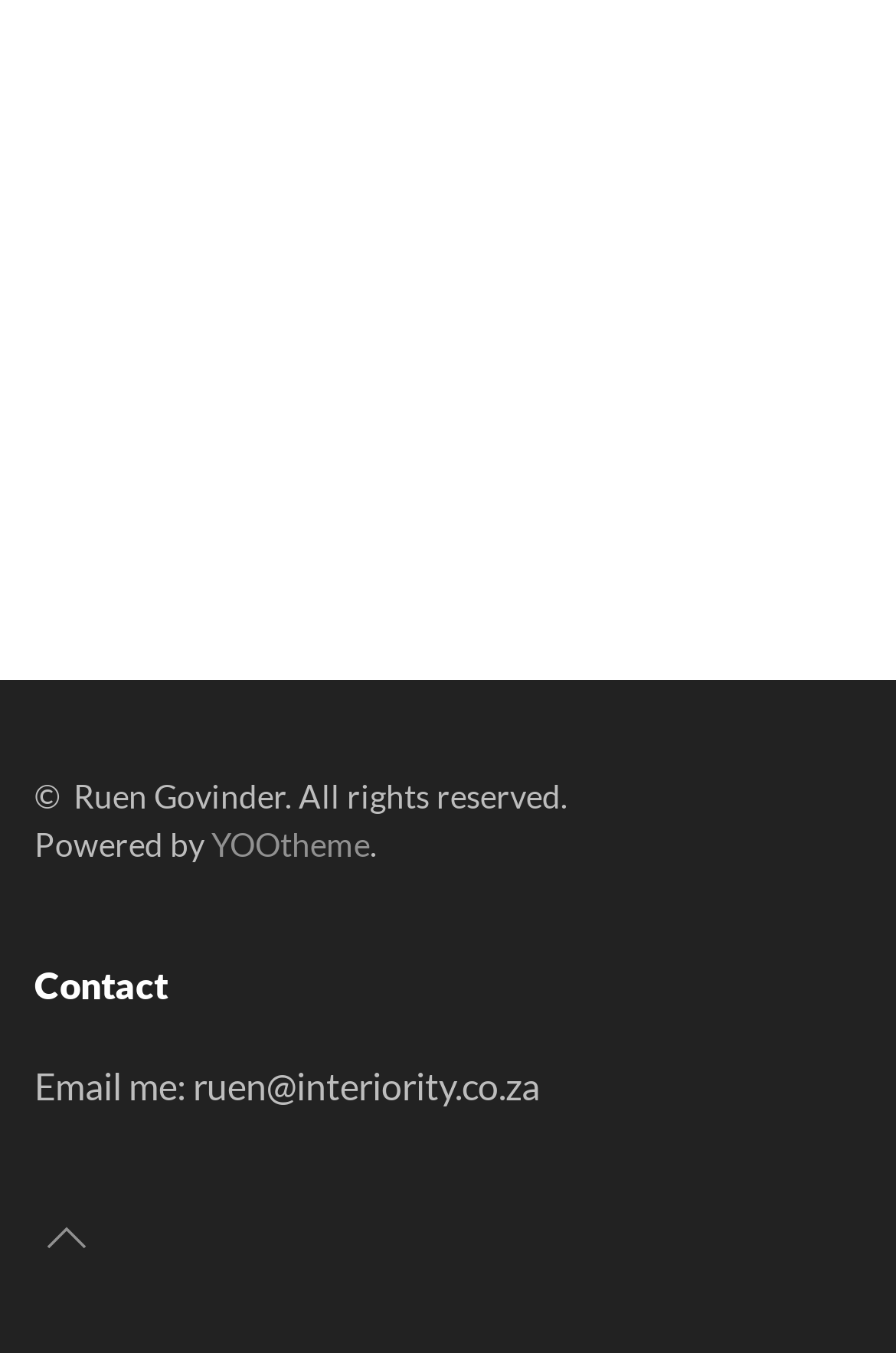Reply to the question with a single word or phrase:
What is the purpose of the 'Back to top' link?

To go back to the top of the webpage